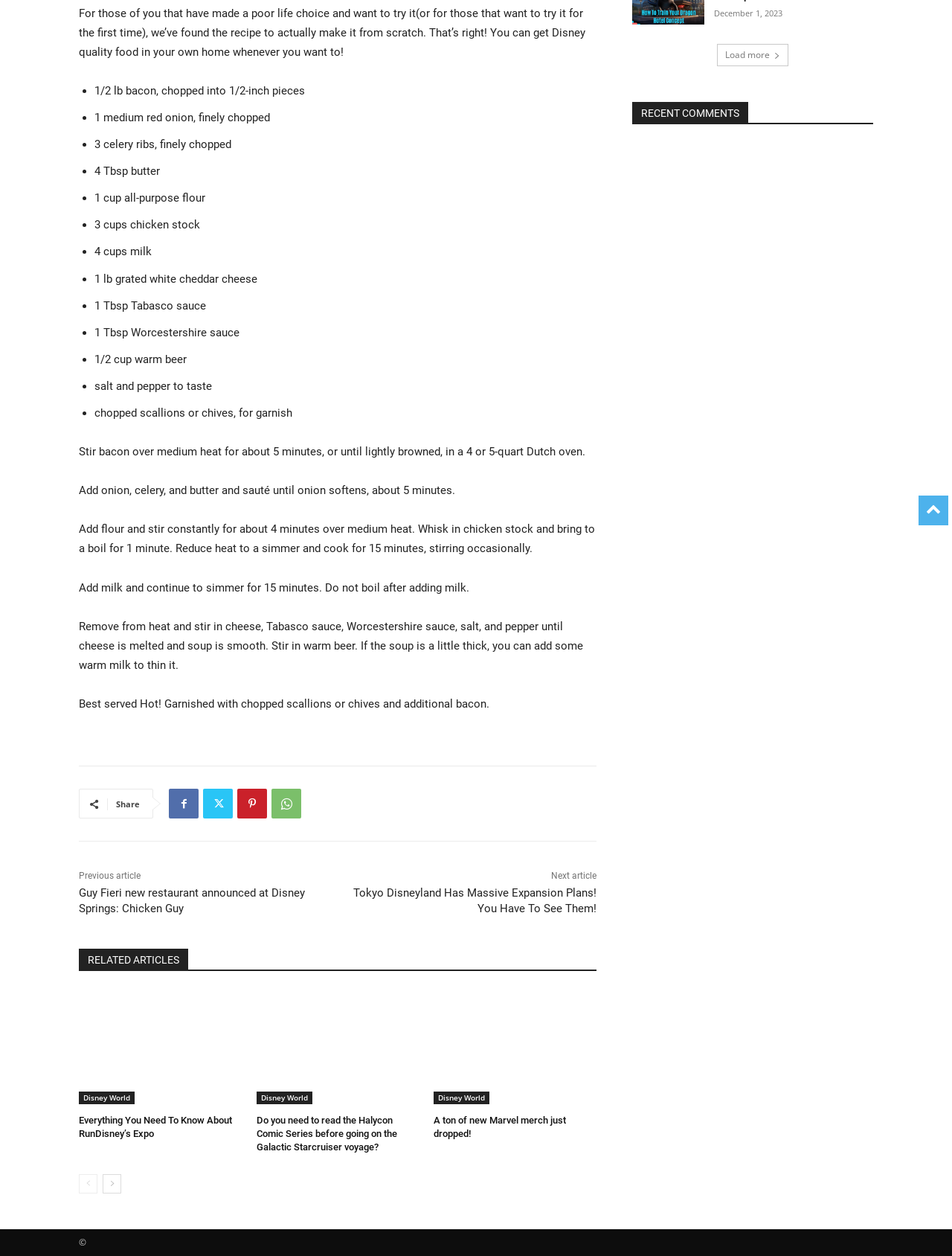Find the bounding box coordinates for the HTML element specified by: "Facebook".

[0.177, 0.628, 0.209, 0.652]